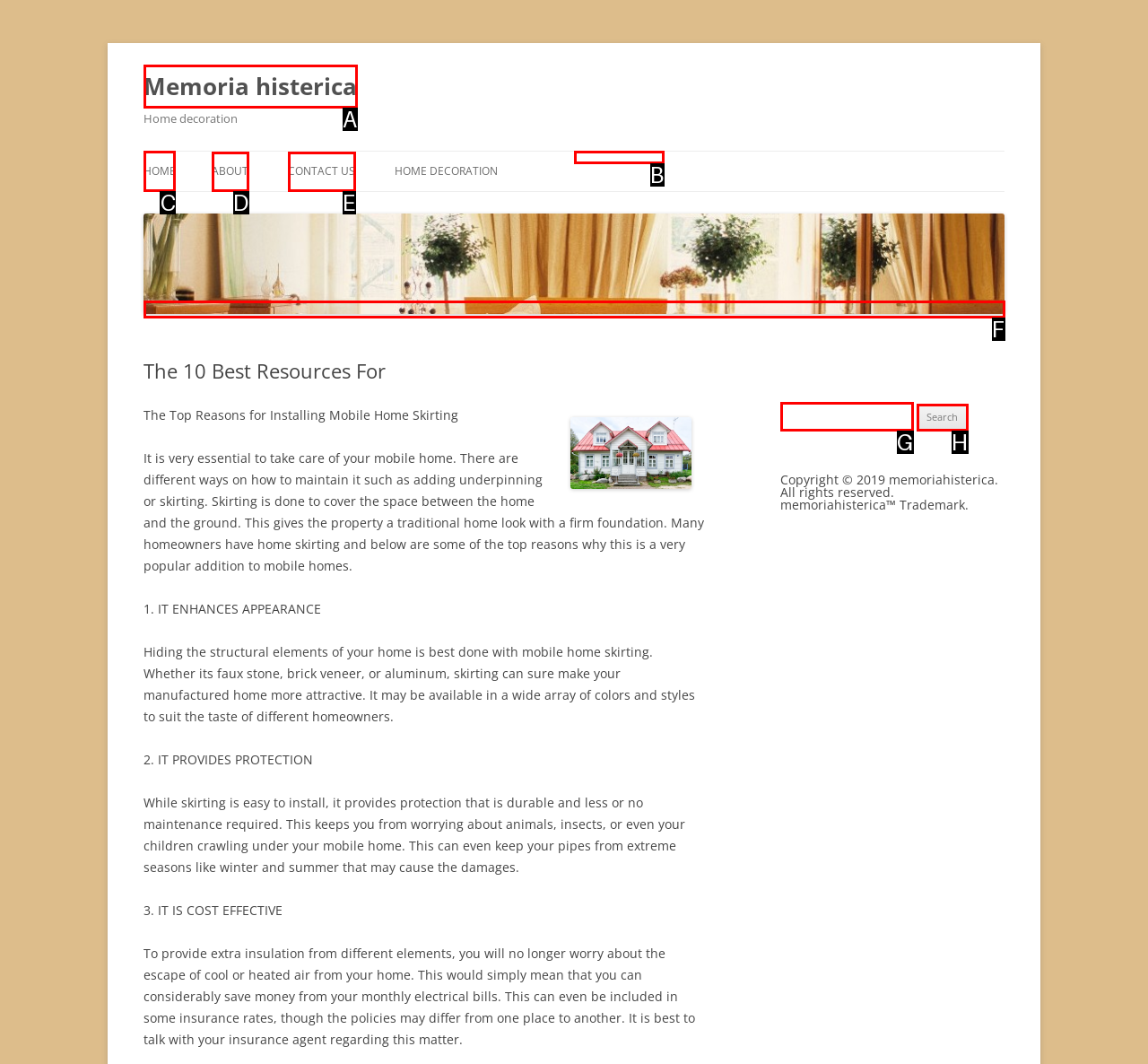Indicate the HTML element to be clicked to accomplish this task: Click on the 'HOME' link Respond using the letter of the correct option.

C